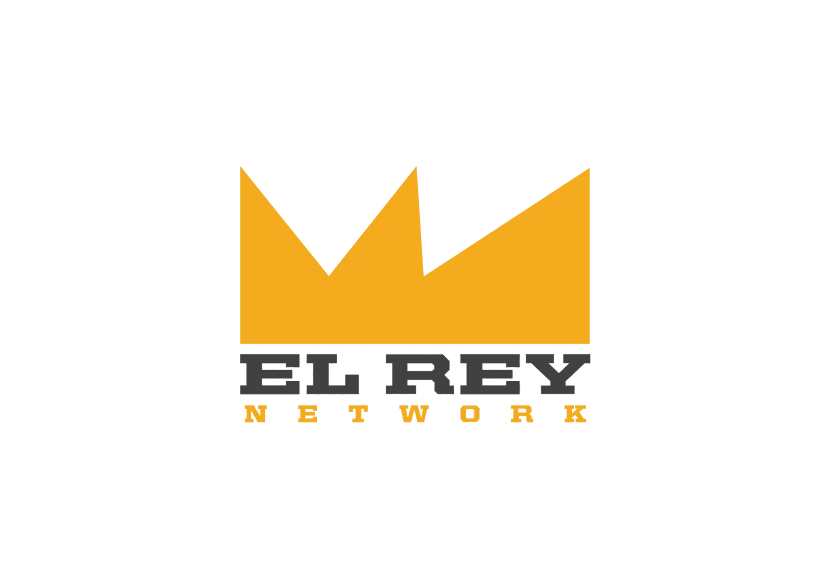What is the font style of 'NETWORK'?
Answer the question with a detailed explanation, including all necessary information.

The caption describes the logo, stating that 'EL REY' is in bold black letters, while 'NETWORK' is stylized in a smaller, lighter font, contributing to a modern yet impactful design.